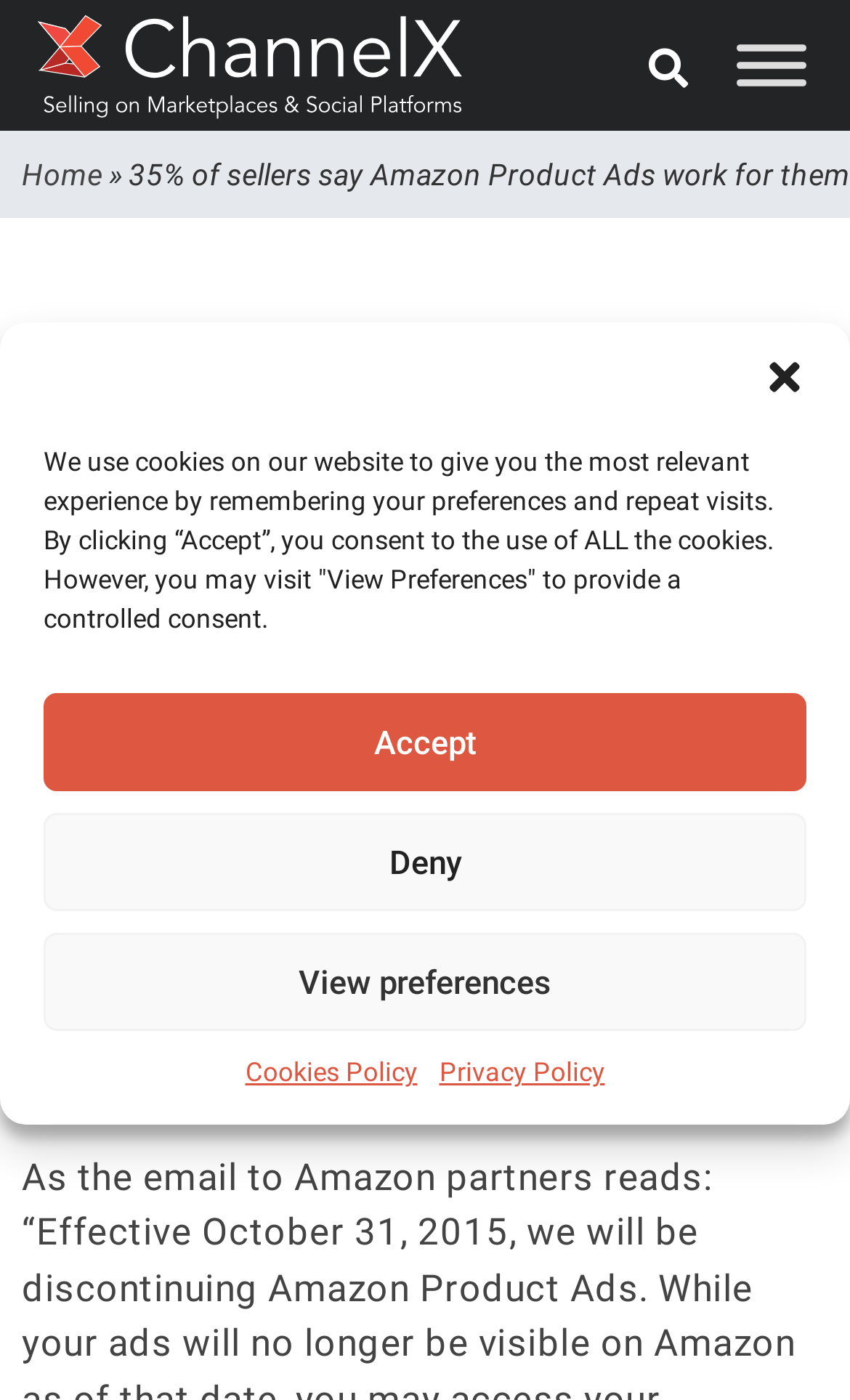Identify the bounding box coordinates for the region to click in order to carry out this instruction: "Click the ChannelX logo". Provide the coordinates using four float numbers between 0 and 1, formatted as [left, top, right, bottom].

[0.041, 0.0, 0.554, 0.093]